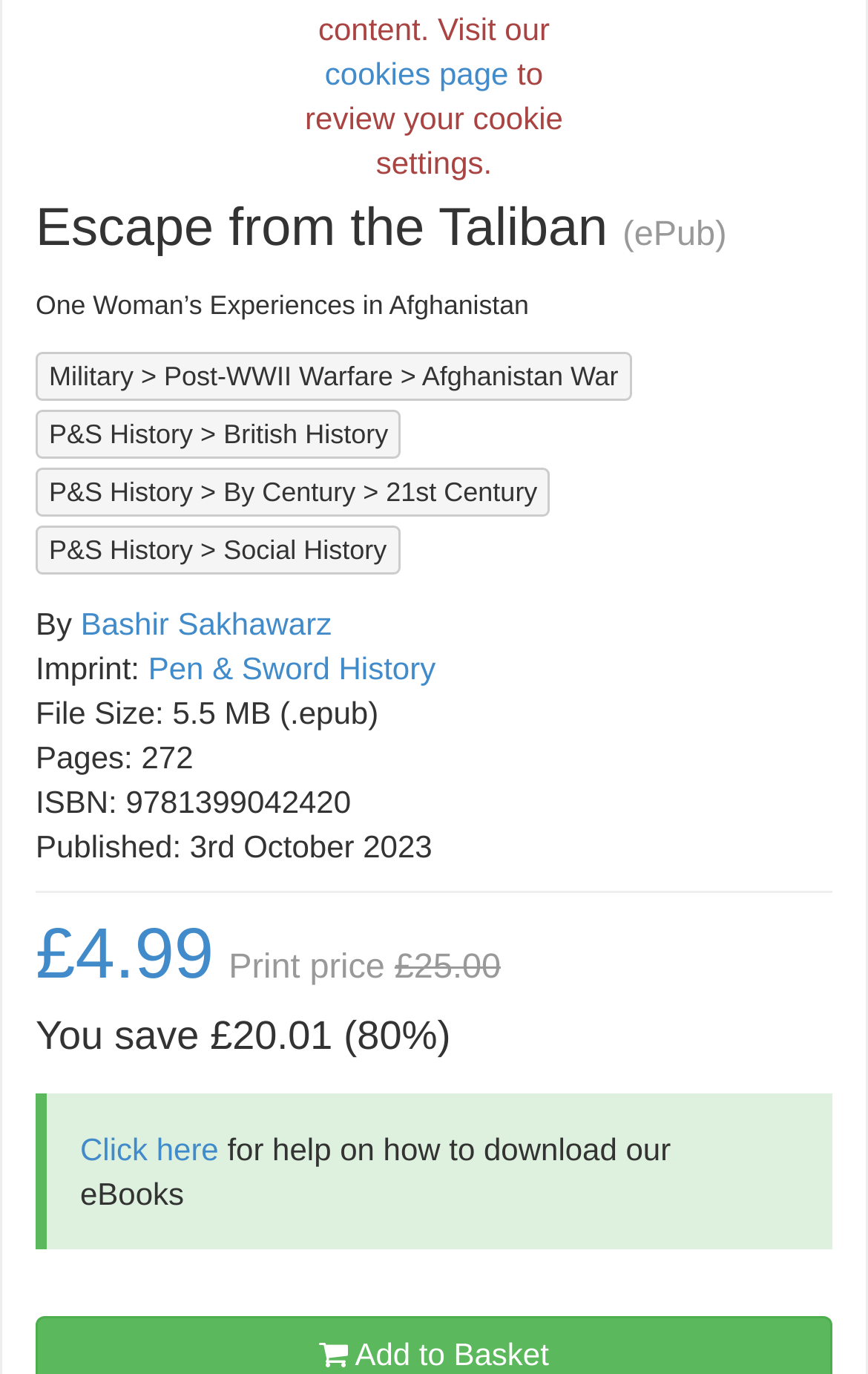Identify the coordinates of the bounding box for the element that must be clicked to accomplish the instruction: "Click on the link to Pen & Sword History".

[0.171, 0.474, 0.502, 0.5]